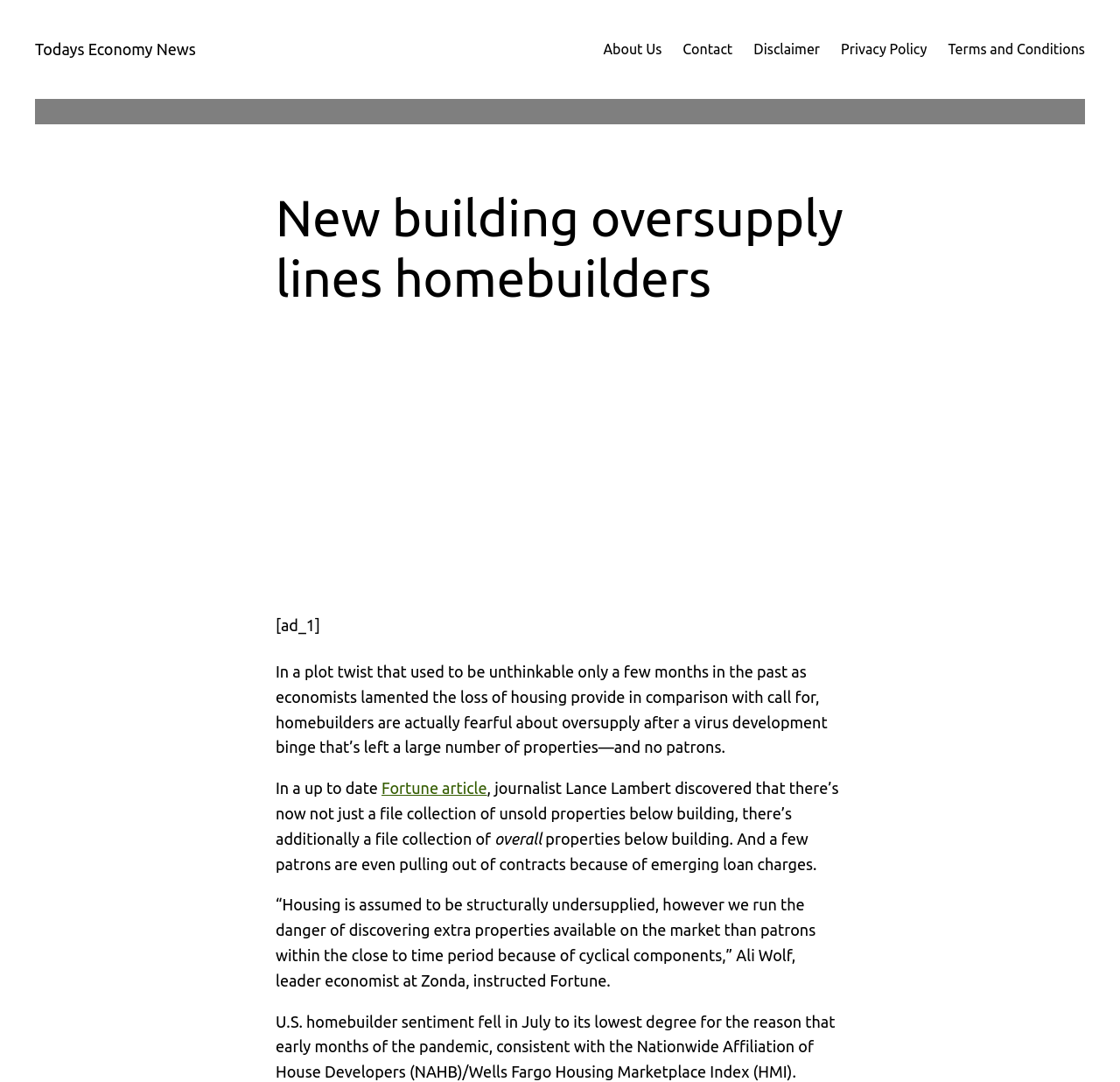Give a full account of the webpage's elements and their arrangement.

The webpage is about economy news, specifically discussing the housing market. At the top, there are six links: "Todays Economy News", "About Us", "Contact", "Disclaimer", "Privacy Policy", and "Terms and Conditions", aligned horizontally from left to right. Below these links, there is a figure, likely an image, that spans the entire width of the page.

The main content of the webpage is a news article with a heading "New building oversupply lines homebuilders". The article starts with a brief introduction, followed by a block of text that discusses the current state of the housing market, mentioning a virus development binge and a large number of properties with no buyers. There is an iframe embedded in the article, labeled as "Advertisement".

The article continues with a quote from a Fortune article, followed by a series of paragraphs discussing the housing market, including the number of unsold properties, the impact of emerging loan charges, and a quote from Ali Wolf, chief economist at Zonda. The article concludes with a statement about U.S. homebuilder sentiment falling in July.

Throughout the article, there are several static text elements, including a brief label "[ad_1]" and a few short sentences or phrases. There is also a link to a "Fortune article" in the middle of the article. Overall, the webpage appears to be a news article discussing the current state of the housing market.